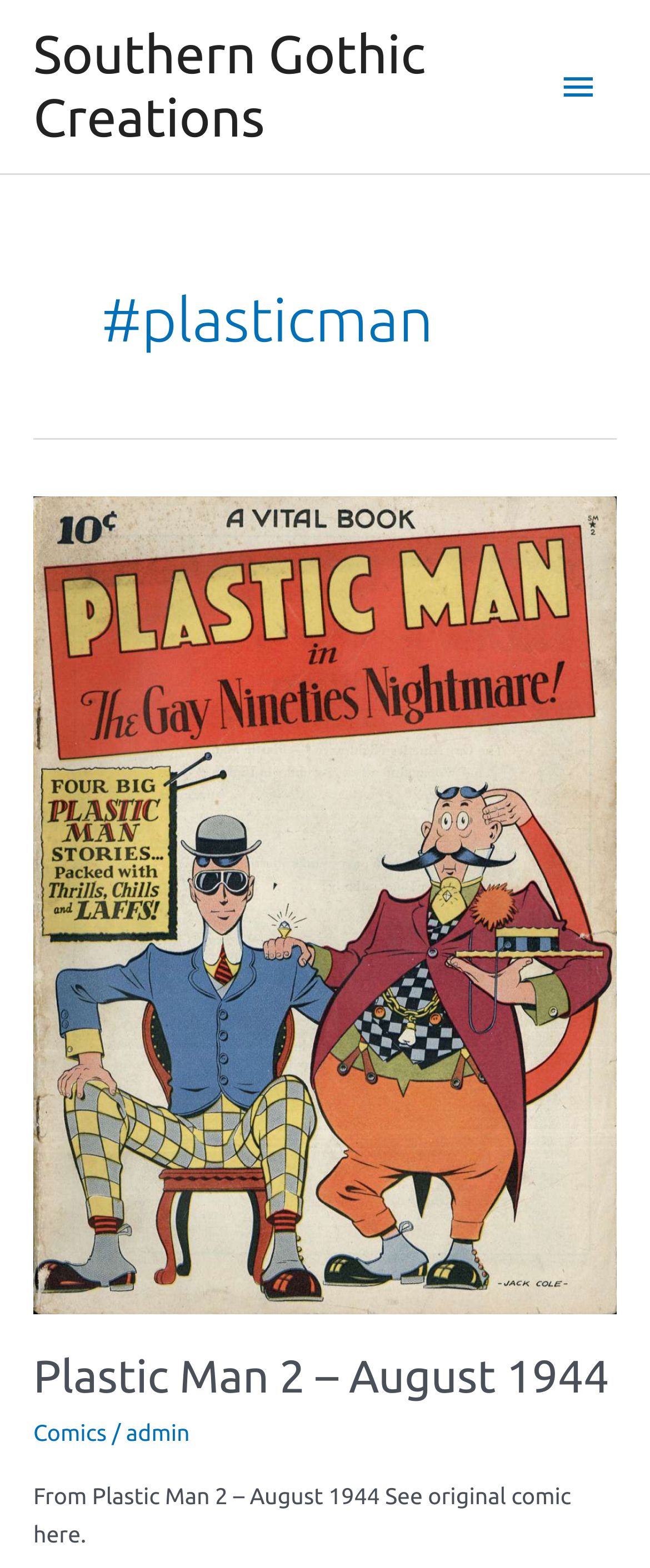Bounding box coordinates must be specified in the format (top-left x, top-left y, bottom-right x, bottom-right y). All values should be floating point numbers between 0 and 1. What are the bounding box coordinates of the UI element described as: Southern Gothic Creations

[0.051, 0.016, 0.654, 0.095]